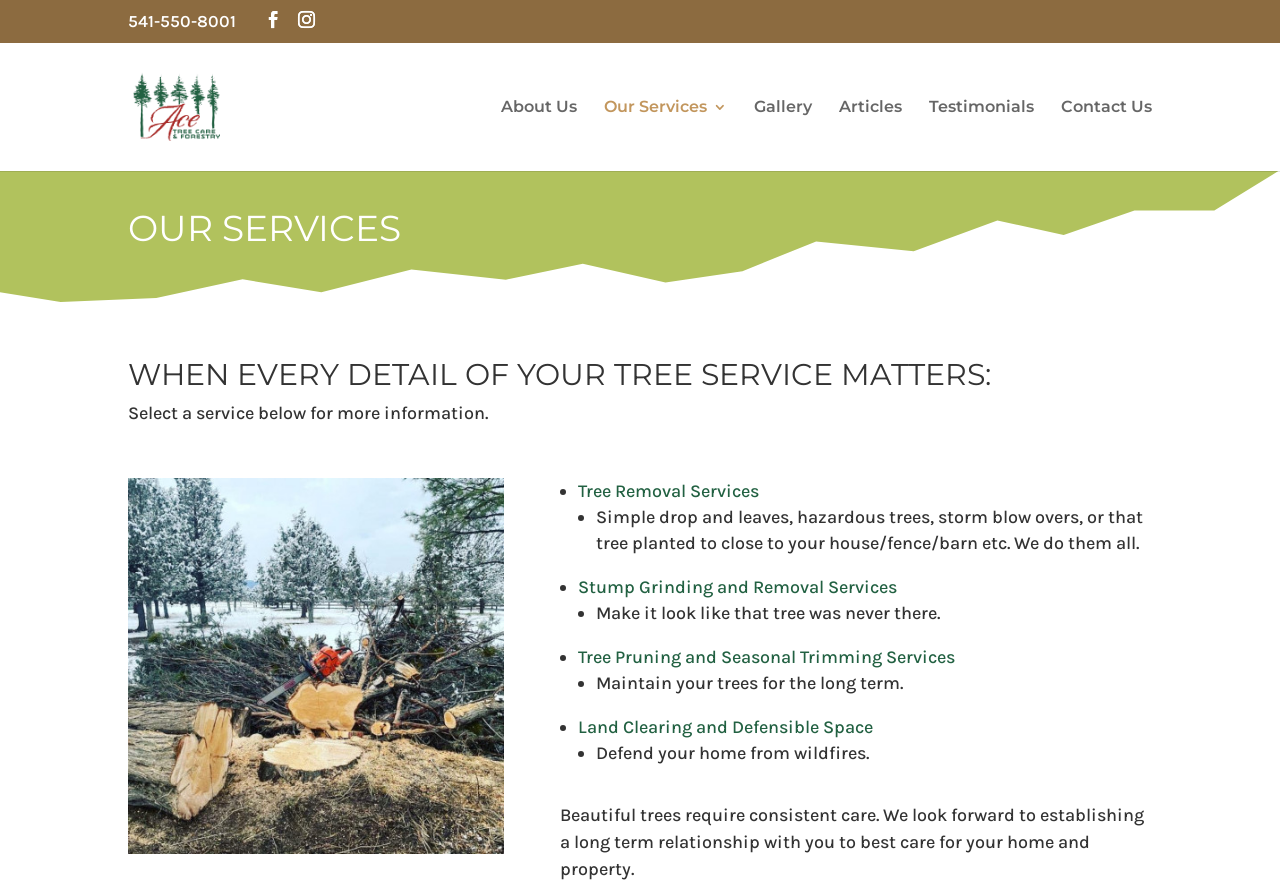Highlight the bounding box coordinates of the element that should be clicked to carry out the following instruction: "Contact Us". The coordinates must be given as four float numbers ranging from 0 to 1, i.e., [left, top, right, bottom].

[0.829, 0.111, 0.9, 0.191]